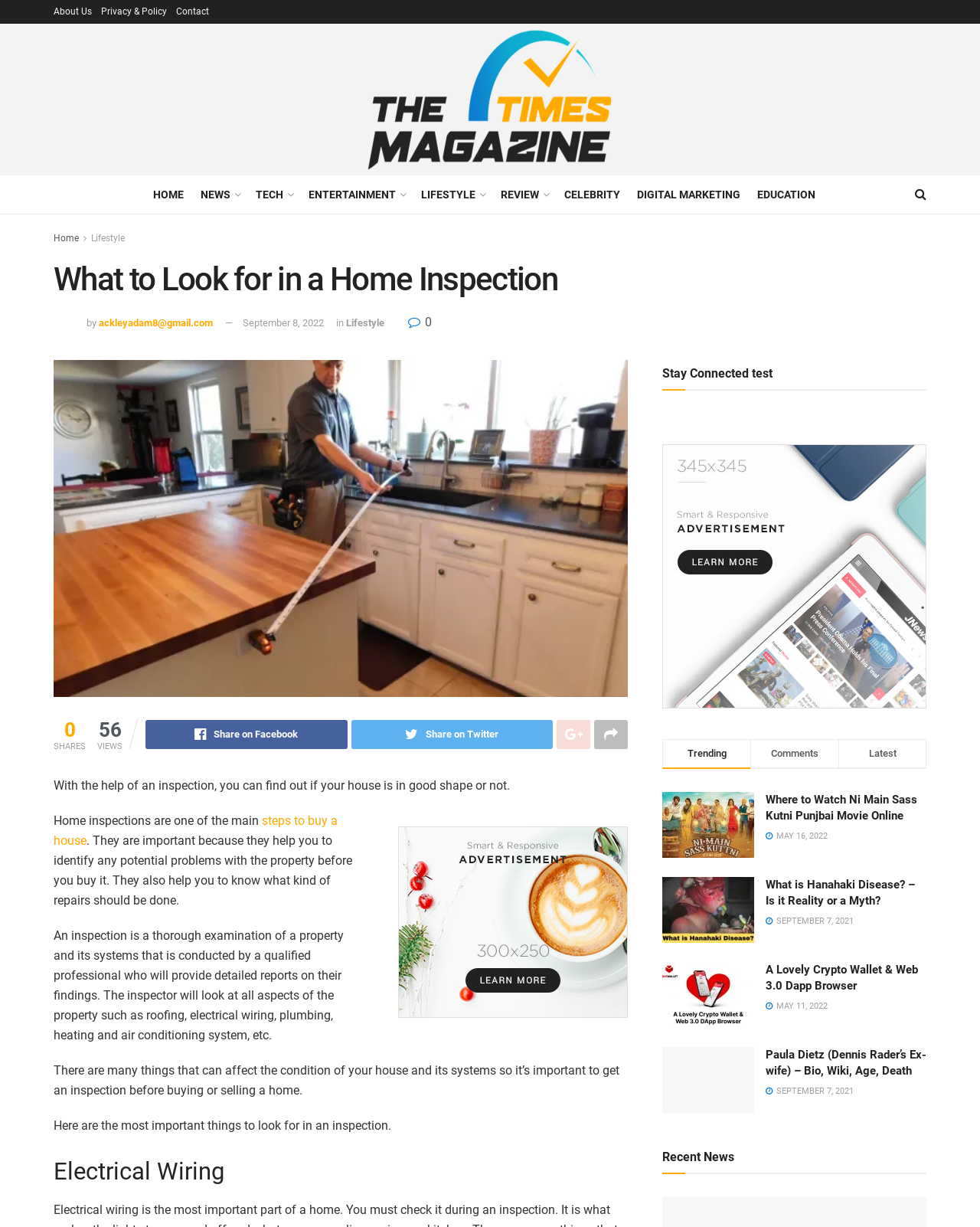Provide a brief response to the question using a single word or phrase: 
What is the topic of the article?

Home Inspection